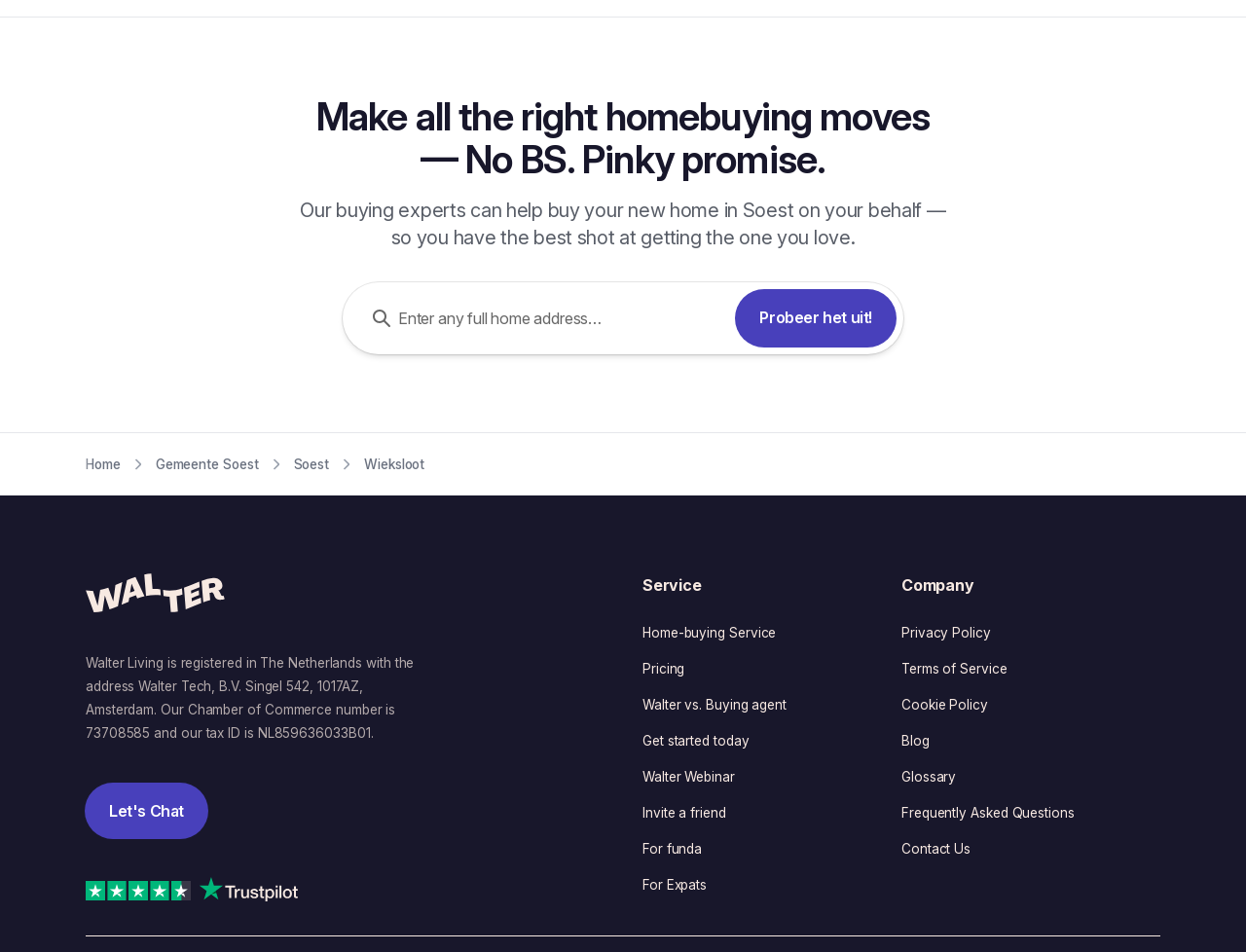Respond to the following query with just one word or a short phrase: 
What is the name of the company?

Walter Living